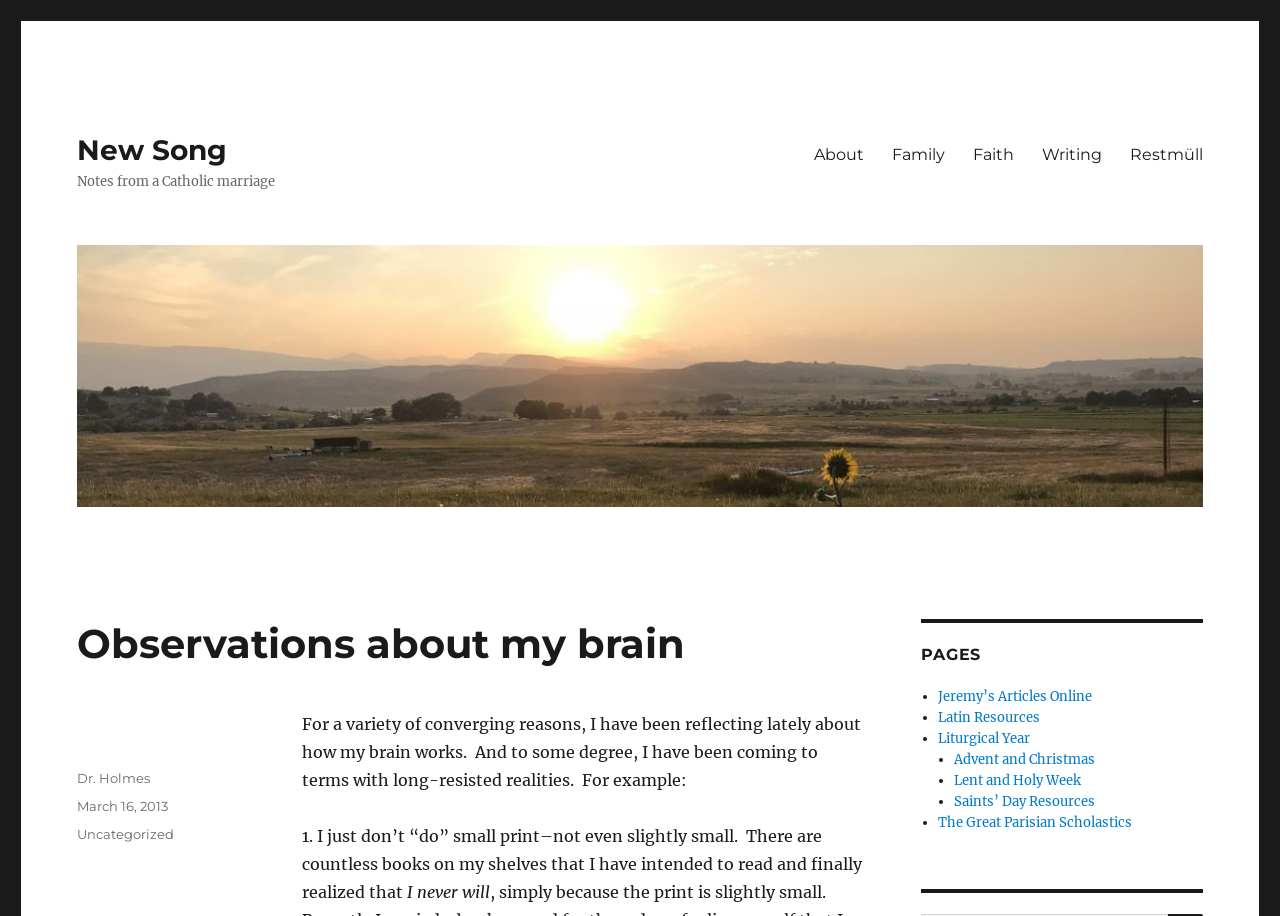Show me the bounding box coordinates of the clickable region to achieve the task as per the instruction: "View details of Rank Math SEO".

None